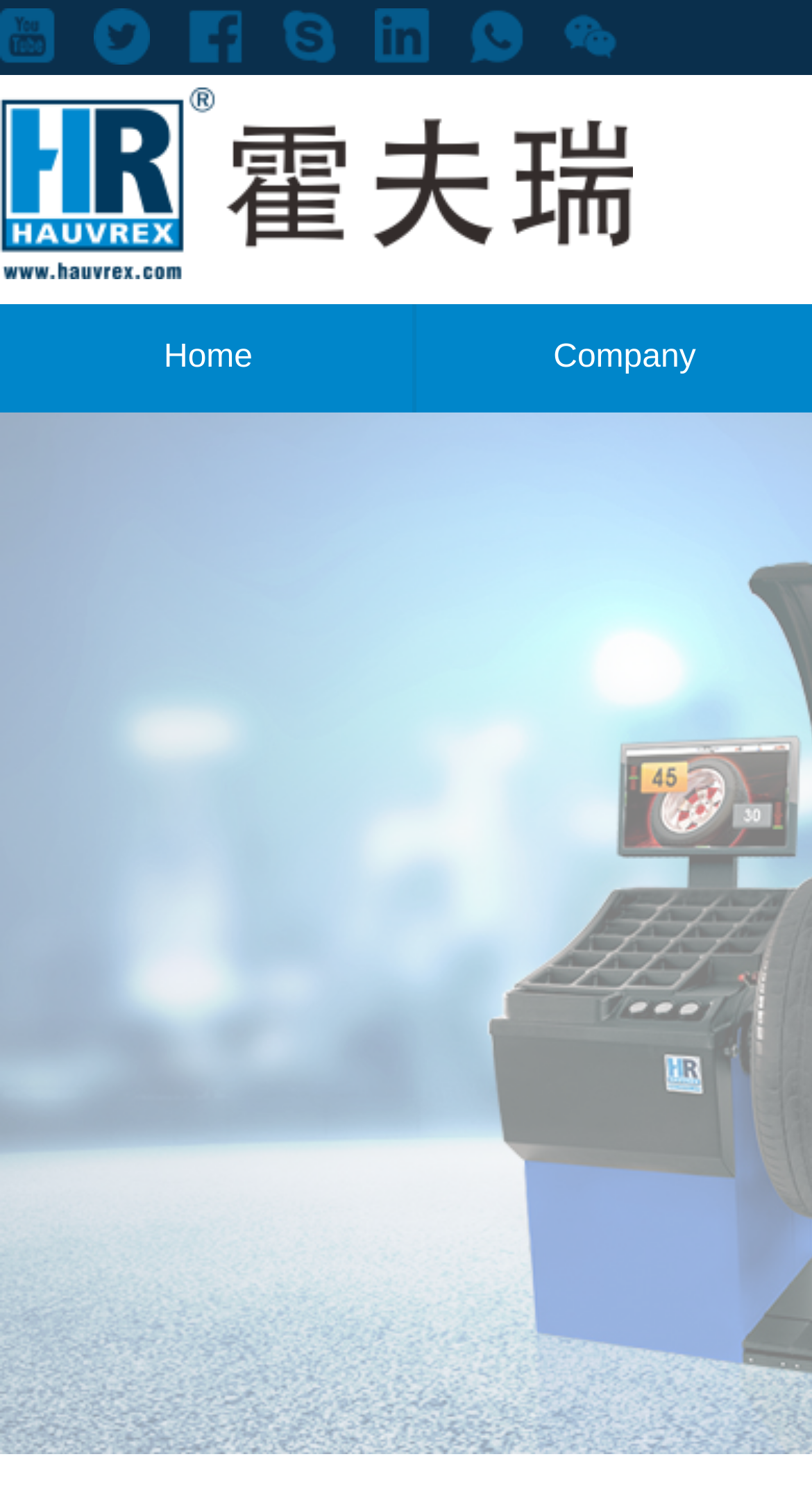Please indicate the bounding box coordinates of the element's region to be clicked to achieve the instruction: "Click the first product image". Provide the coordinates as four float numbers between 0 and 1, i.e., [left, top, right, bottom].

[0.0, 0.006, 0.069, 0.043]